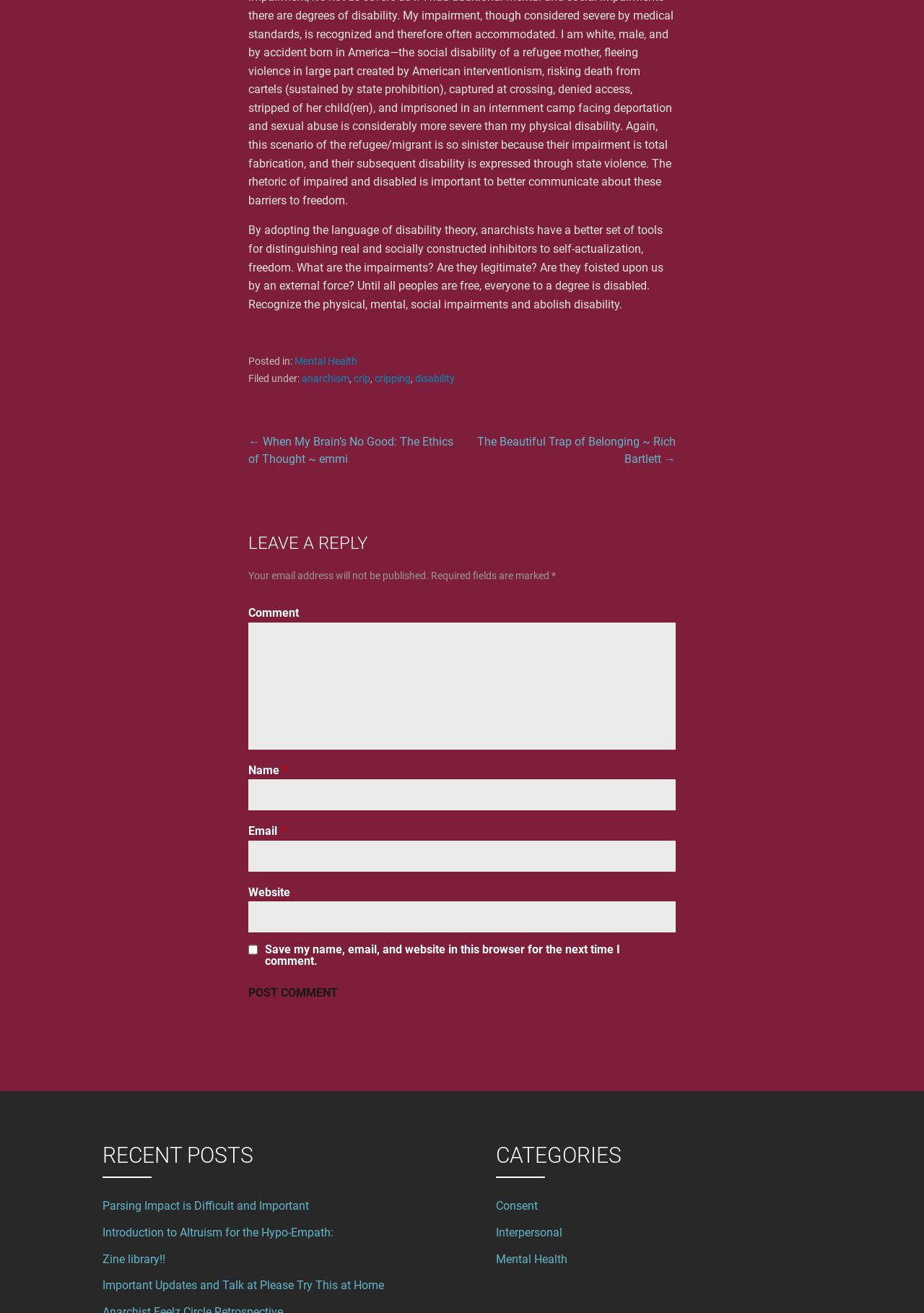Determine the bounding box for the described HTML element: "parent_node: Name * name="author"". Ensure the coordinates are four float numbers between 0 and 1 in the format [left, top, right, bottom].

[0.269, 0.594, 0.731, 0.617]